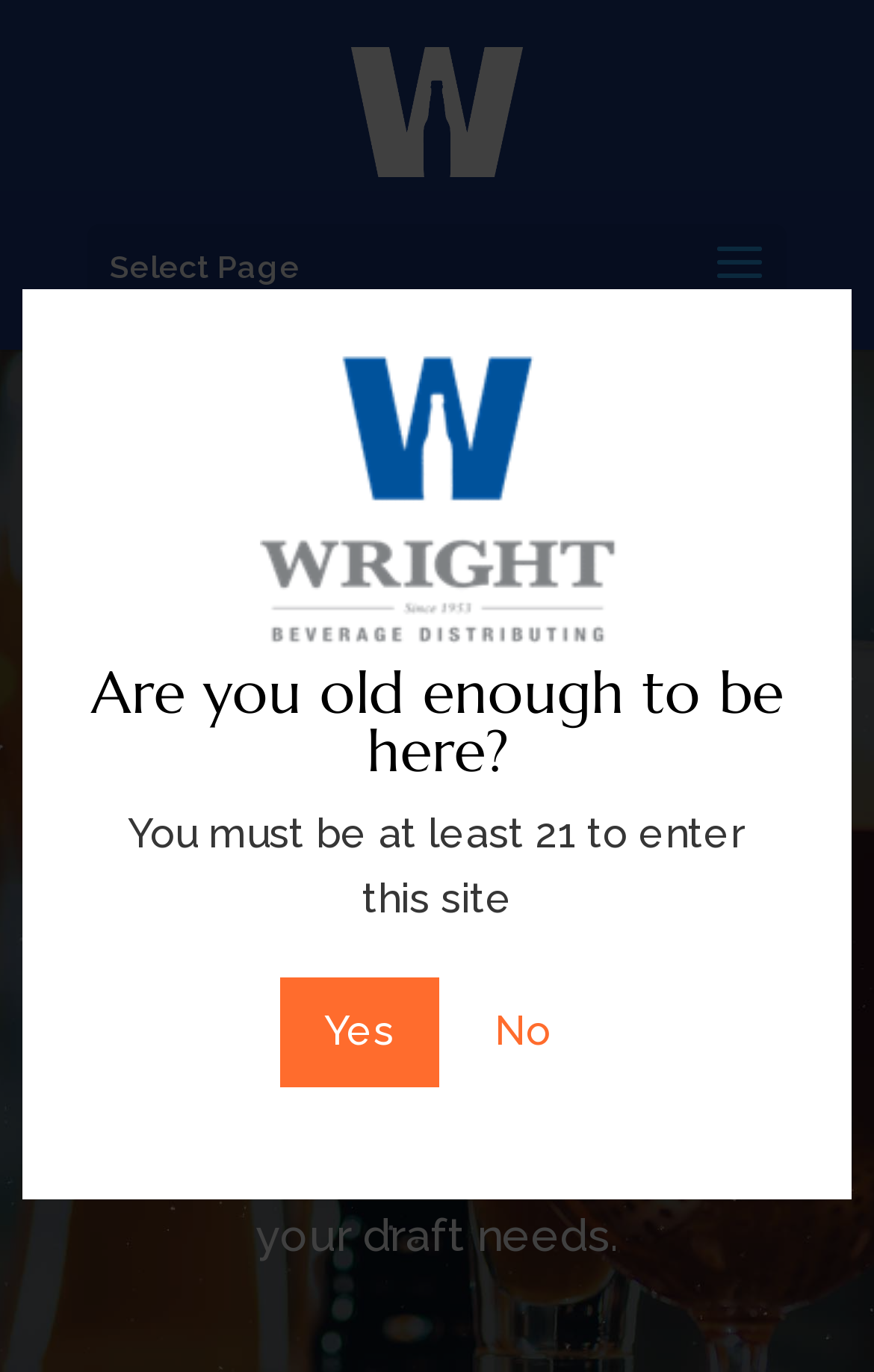Identify the coordinates of the bounding box for the element described below: "alt="Wright Beverage Distributing"". Return the coordinates as four float numbers between 0 and 1: [left, top, right, bottom].

[0.313, 0.062, 0.687, 0.096]